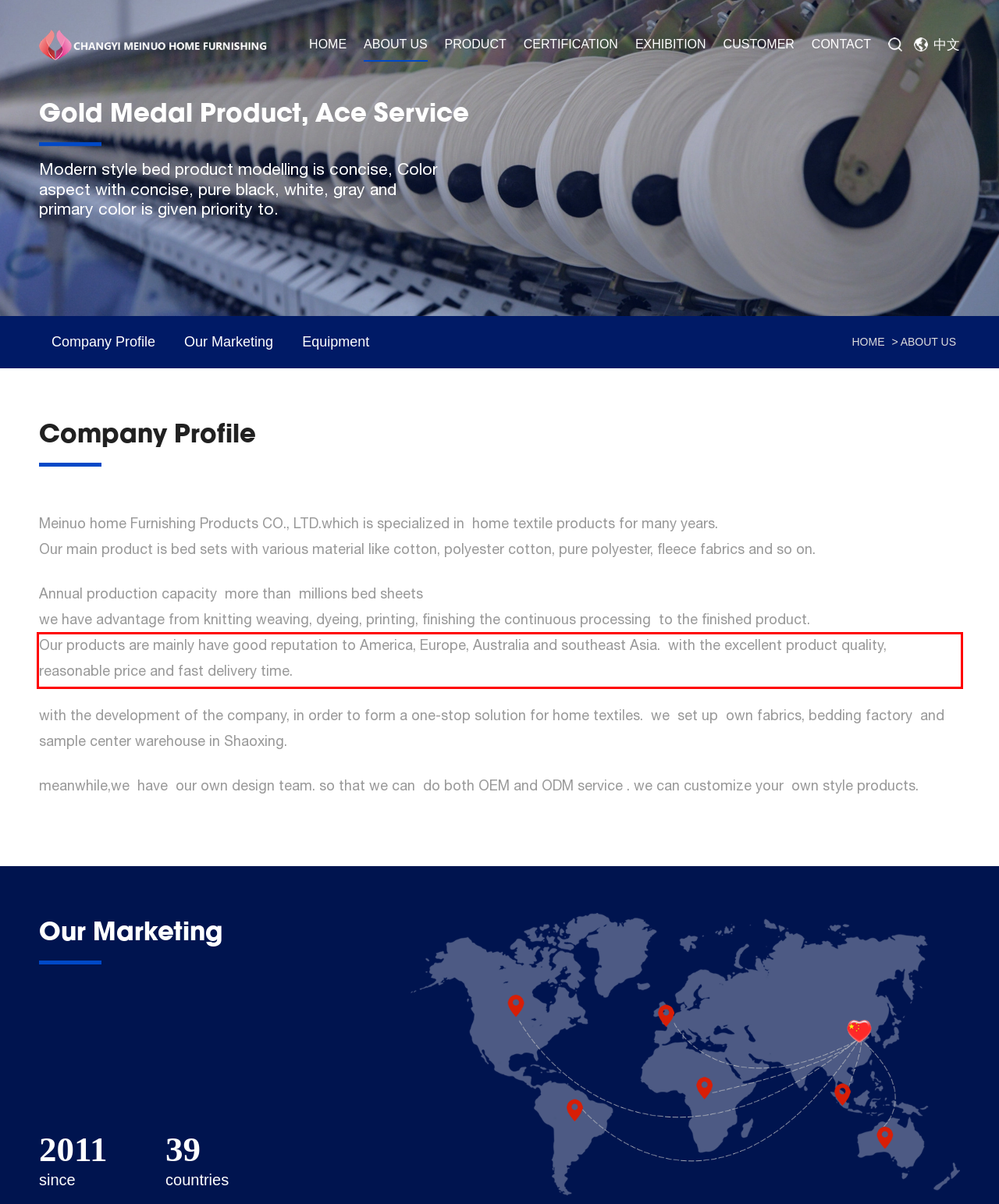View the screenshot of the webpage and identify the UI element surrounded by a red bounding box. Extract the text contained within this red bounding box.

Our products are mainly have good reputation to America, Europe, Australia and southeast Asia. with the excellent product quality, reasonable price and fast delivery time.